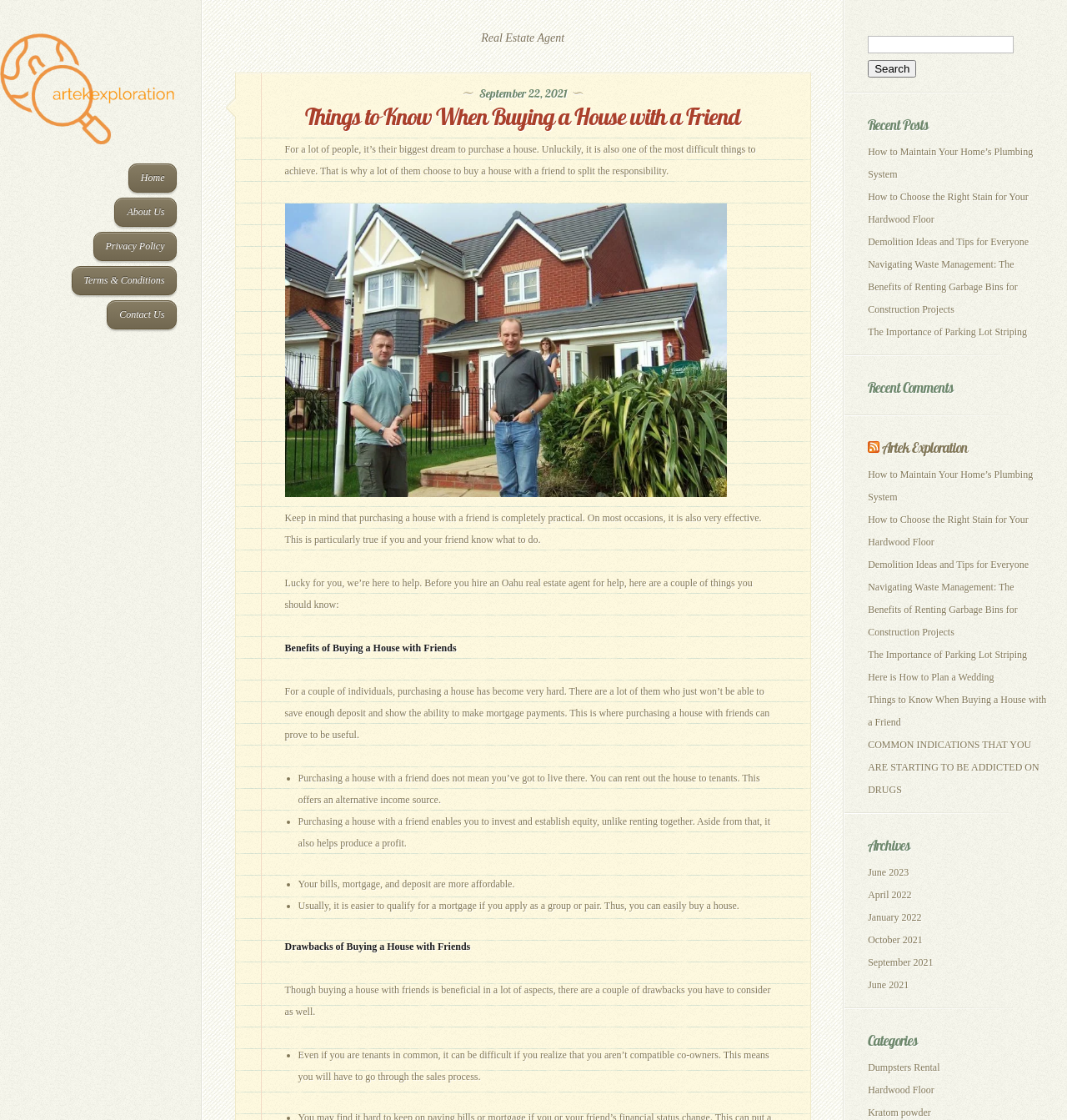Describe every aspect of the webpage in a detailed manner.

The webpage is an archive of real estate agent articles from Artek Exploration. At the top, there are five navigation links: "Home", "About Us", "Privacy Policy", "Terms & Conditions", and "Contact Us". Below these links, there is a heading "Real Estate Agent" followed by a date "September 22, 2021". 

The main content of the page is an article titled "Things to Know When Buying a House with a Friend". The article discusses the benefits and drawbacks of purchasing a house with a friend, including the ability to split responsibilities, invest and establish equity, and qualify for a mortgage more easily. It also mentions the potential difficulties of co-owning a property. The article is accompanied by a figure, likely an image related to the topic.

On the right side of the page, there is a search bar with a label "Search for:" and a button "Search". Below the search bar, there are several sections: "Recent Posts", "Recent Comments", "RSS Artek Exploration", "Archives", and "Categories". Each section contains a list of links to related articles or categories. The "Recent Posts" section lists several article titles, including "How to Maintain Your Home’s Plumbing System", "How to Choose the Right Stain for Your Hardwood Floor", and "Demolition Ideas and Tips for Everyone". The "Archives" section lists links to articles from different months, and the "Categories" section lists links to categories such as "Dumpsters Rental", "Hardwood Floor", and "Kratom powder".